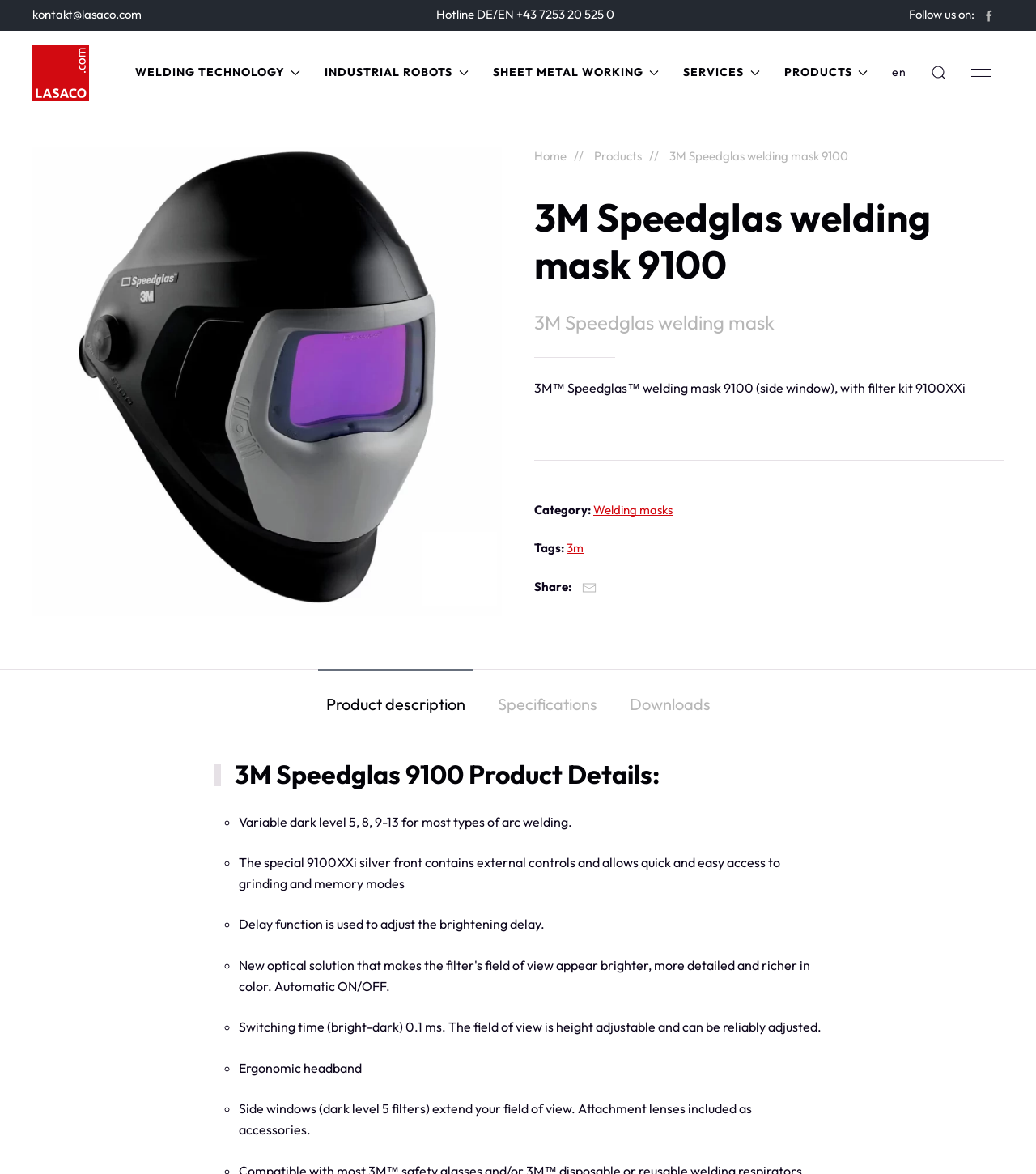Please determine the bounding box coordinates of the element's region to click in order to carry out the following instruction: "Navigate to the 'WELDING TECHNOLOGY' page". The coordinates should be four float numbers between 0 and 1, i.e., [left, top, right, bottom].

[0.118, 0.026, 0.302, 0.097]